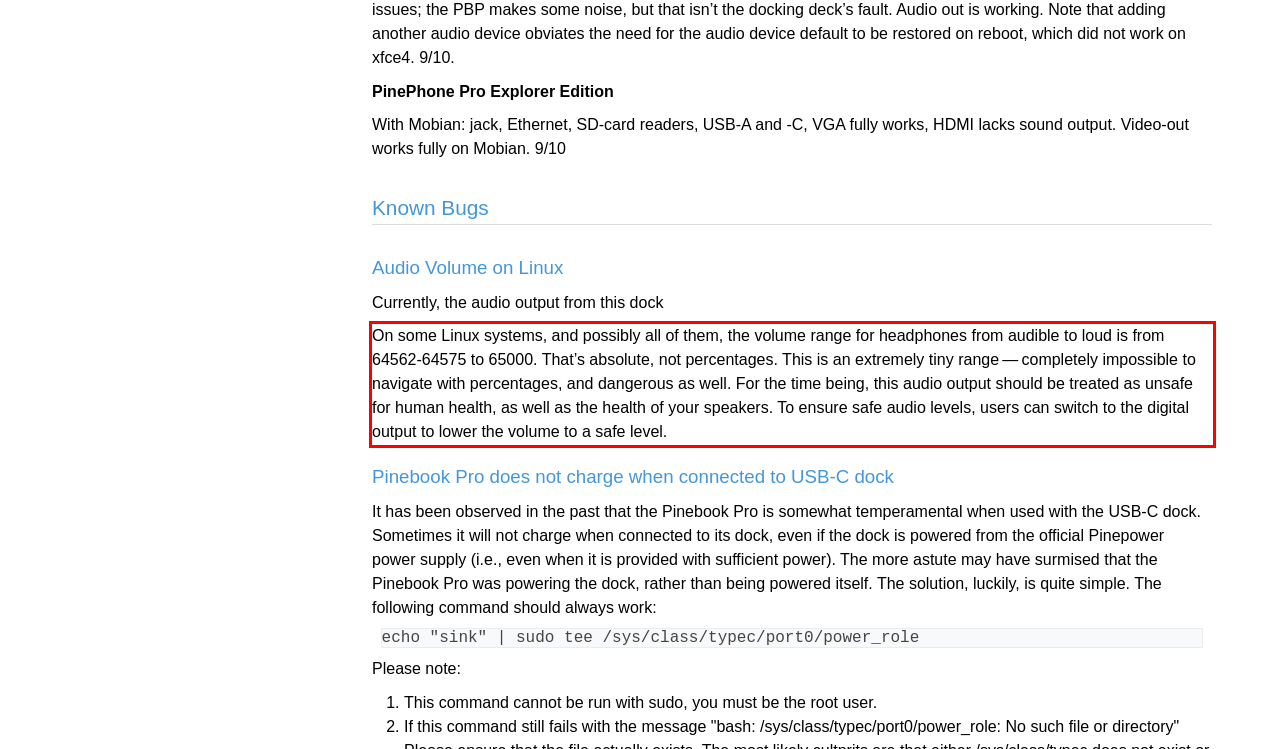Analyze the screenshot of the webpage that features a red bounding box and recognize the text content enclosed within this red bounding box.

On some Linux systems, and possibly all of them, the volume range for headphones from audible to loud is from 64562-64575 to 65000. That’s absolute, not percentages. This is an extremely tiny range — completely impossible to navigate with percentages, and dangerous as well. For the time being, this audio output should be treated as unsafe for human health, as well as the health of your speakers. To ensure safe audio levels, users can switch to the digital output to lower the volume to a safe level.